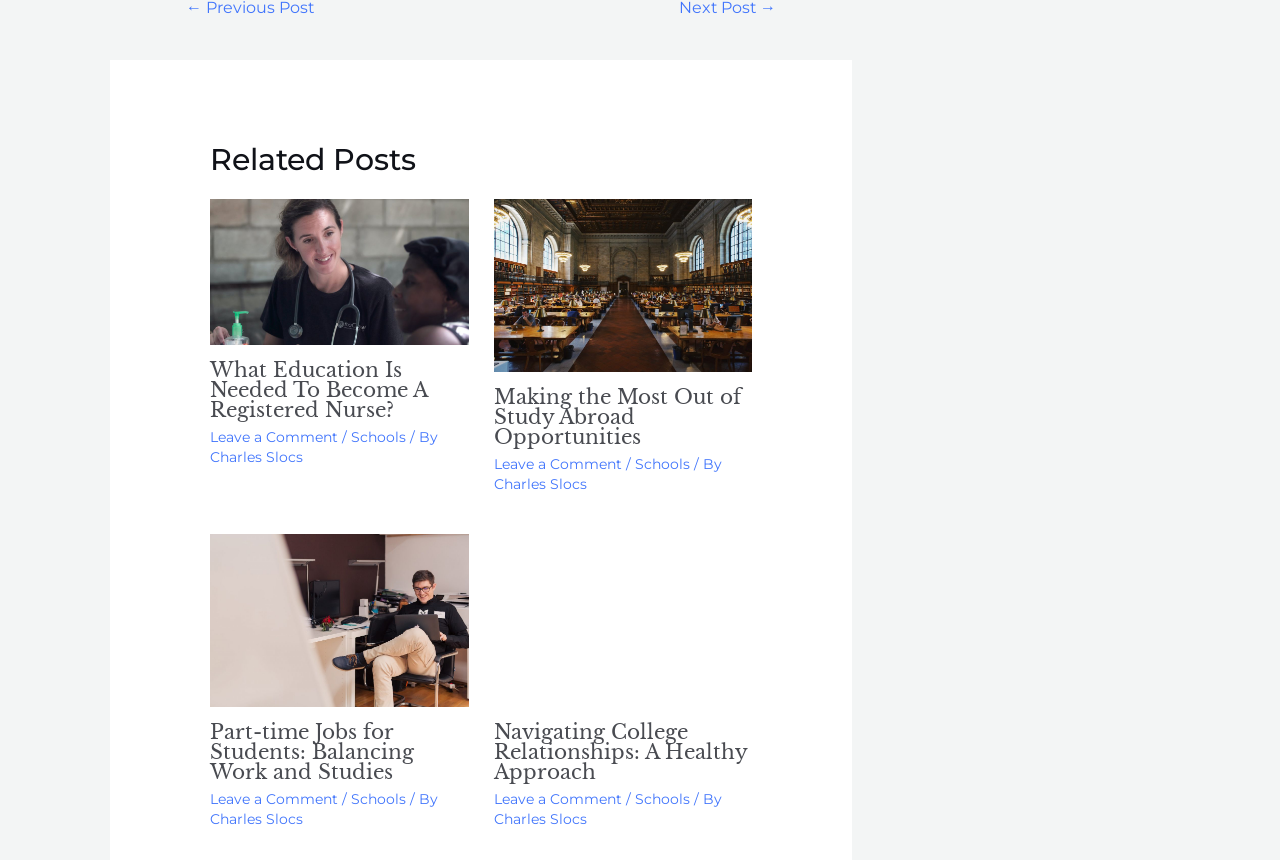How many articles are on this webpage?
Please answer the question with a detailed response using the information from the screenshot.

The number of articles on this webpage can be determined by counting the number of article elements, which are children of the root element. There are four article elements.